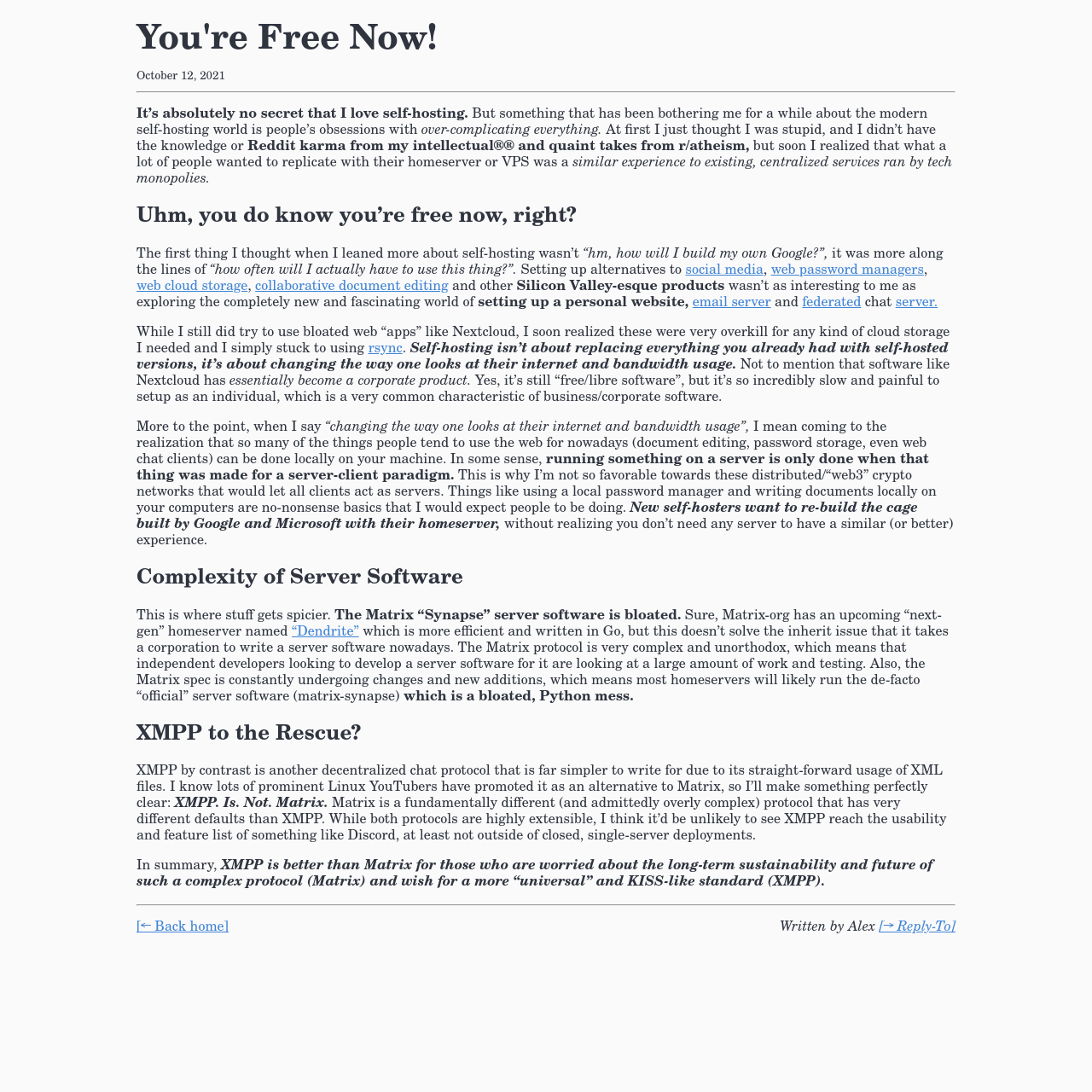Describe all significant elements and features of the webpage.

This webpage is a blog post titled "You're Free Now!" with a focus on self-hosting and the author's thoughts on the modern self-hosting world. At the top of the page, there is a heading with the title, followed by a date "October 12, 2021". Below the title, there is a horizontal separator line.

The main content of the page is divided into several sections, each with its own heading. The first section starts with a paragraph of text discussing the author's love for self-hosting and their concerns about people over-complicating things. This is followed by several paragraphs of text that explore the author's thoughts on self-hosting, including their initial experiences, the desire to replicate centralized services, and the realization that setting up a personal website and using local tools can be more interesting and efficient.

The next section is headed "Uhm, you do know you’re free now, right?" and continues the discussion on self-hosting, including the author's thoughts on setting up alternatives to social media, web password managers, and web cloud storage. There are also links to related topics, such as email servers and federated chat servers.

The following section is headed "Complexity of Server Software" and discusses the author's concerns about the complexity of server software, specifically mentioning the Matrix "Synapse" server software and its upcoming replacement, "Dendrite". The author argues that the Matrix protocol is complex and unorthodox, making it difficult for independent developers to create server software for it.

The next section is headed "XMPP to the Rescue?" and discusses the author's thoughts on XMPP as an alternative to Matrix. The author argues that XMPP is a simpler and more straightforward protocol, but notes that it may not be able to reach the same level of usability and features as something like Discord.

The final section is a summary of the author's thoughts, followed by a horizontal separator line and a content information section with links to the home page and a reply-to address. The author's name, Alex, is also mentioned in this section.

Throughout the page, there are no images, but there are several links to related topics and a few headings that break up the content into sections. The text is dense and discusses technical topics, but the author's tone is conversational and opinionated.